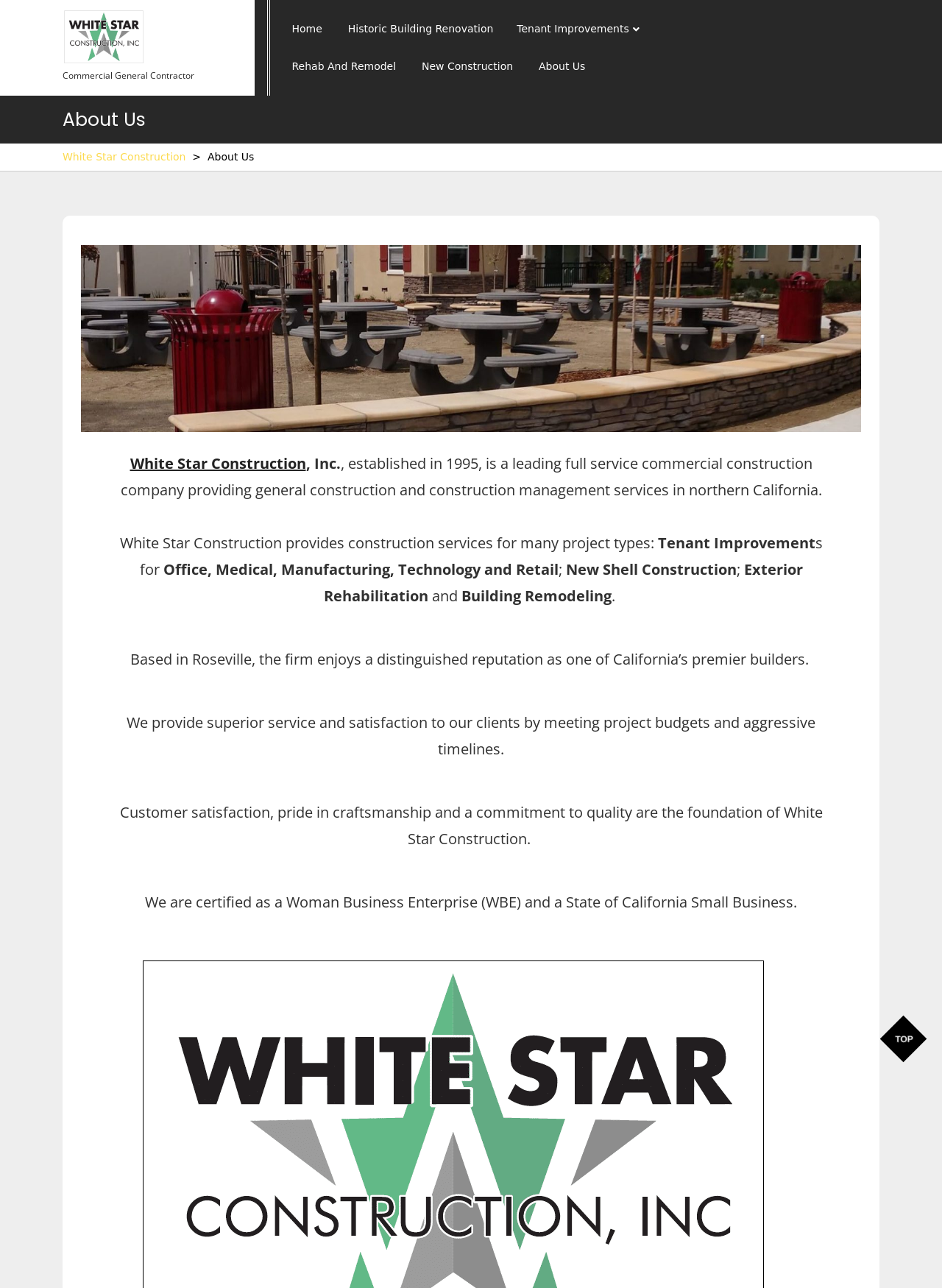What is the company name?
Look at the image and answer the question using a single word or phrase.

White Star Construction